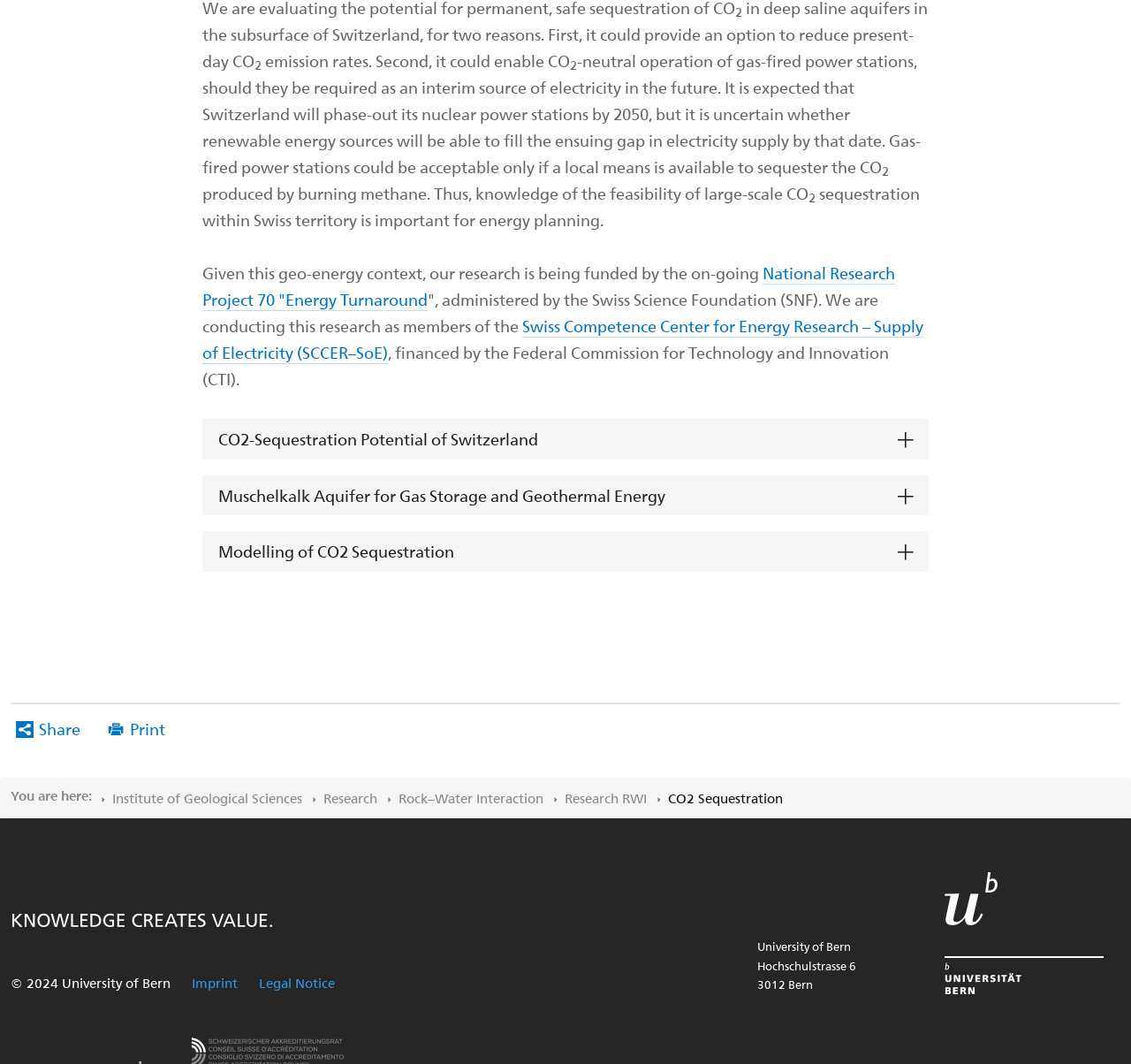Please find the bounding box coordinates of the clickable region needed to complete the following instruction: "Click the 'CO2-Sequestration Potential of Switzerland' tab". The bounding box coordinates must consist of four float numbers between 0 and 1, i.e., [left, top, right, bottom].

[0.179, 0.394, 0.821, 0.433]